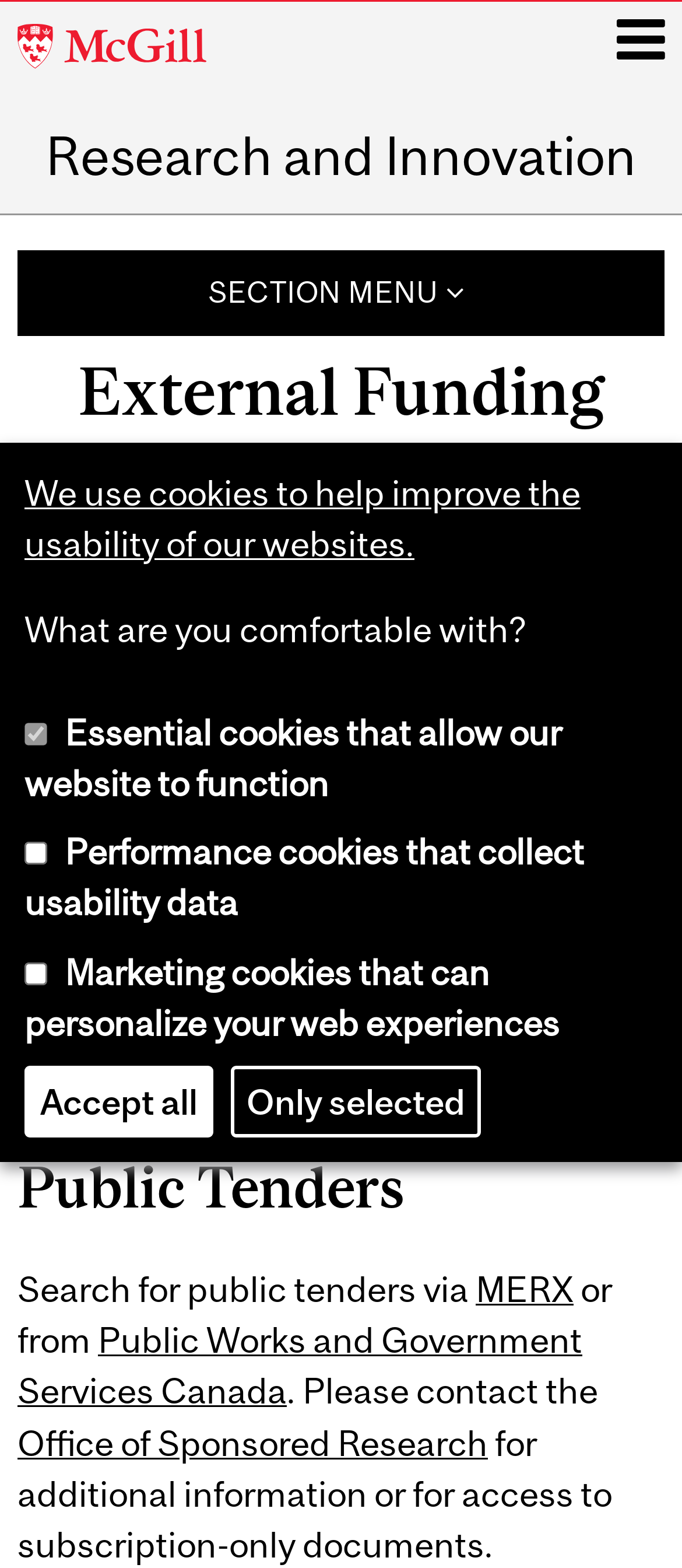Provide the bounding box coordinates for the area that should be clicked to complete the instruction: "Search for public tenders via MERX".

[0.697, 0.809, 0.841, 0.835]